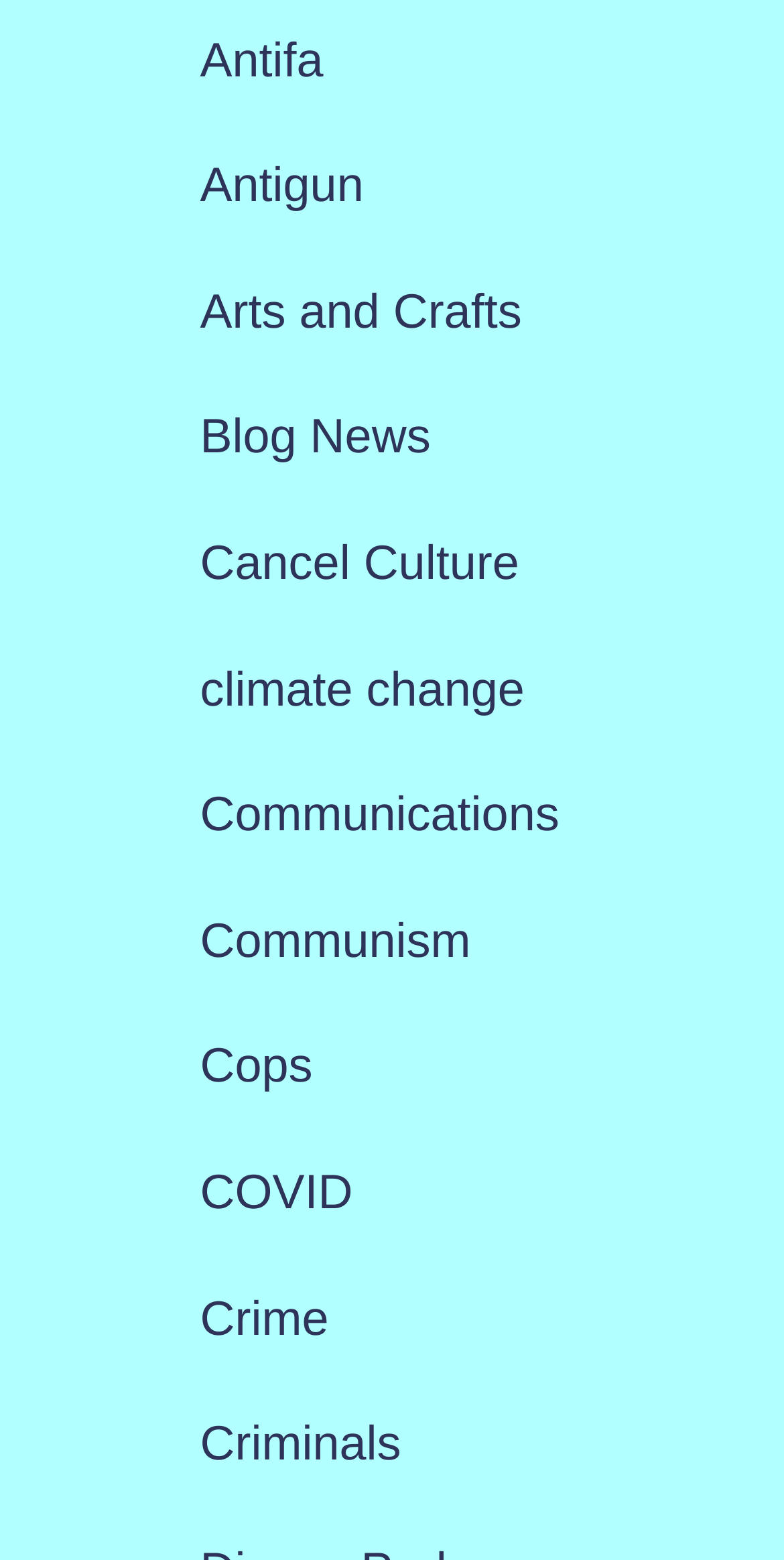Identify the bounding box coordinates of the clickable region required to complete the instruction: "Show the full article details". The coordinates should be given as four float numbers within the range of 0 and 1, i.e., [left, top, right, bottom].

None